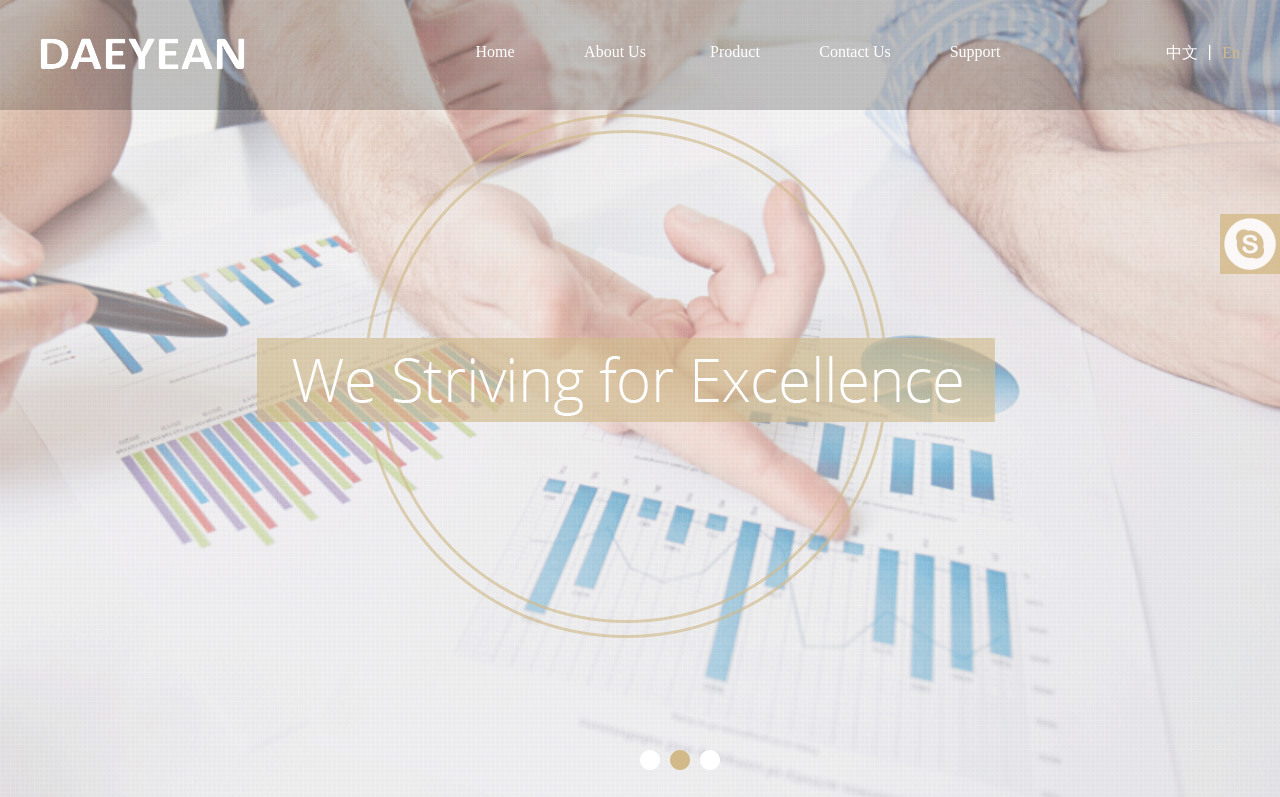Give a comprehensive overview of the webpage, including key elements.

The webpage is about Guangzhou Daeyean Trading Co., Ltd. At the top left, there is a company logo image. Below the logo, there is a navigation menu with five links: "Home", "About Us", "Product", "Contact Us", and "Support", arranged horizontally from left to right. 

To the right of the navigation menu, there are two language options: "中文" (Chinese) and "En" (English), separated by a vertical line "丨". 

At the bottom right of the page, there is a large image that takes up almost half of the page's width.